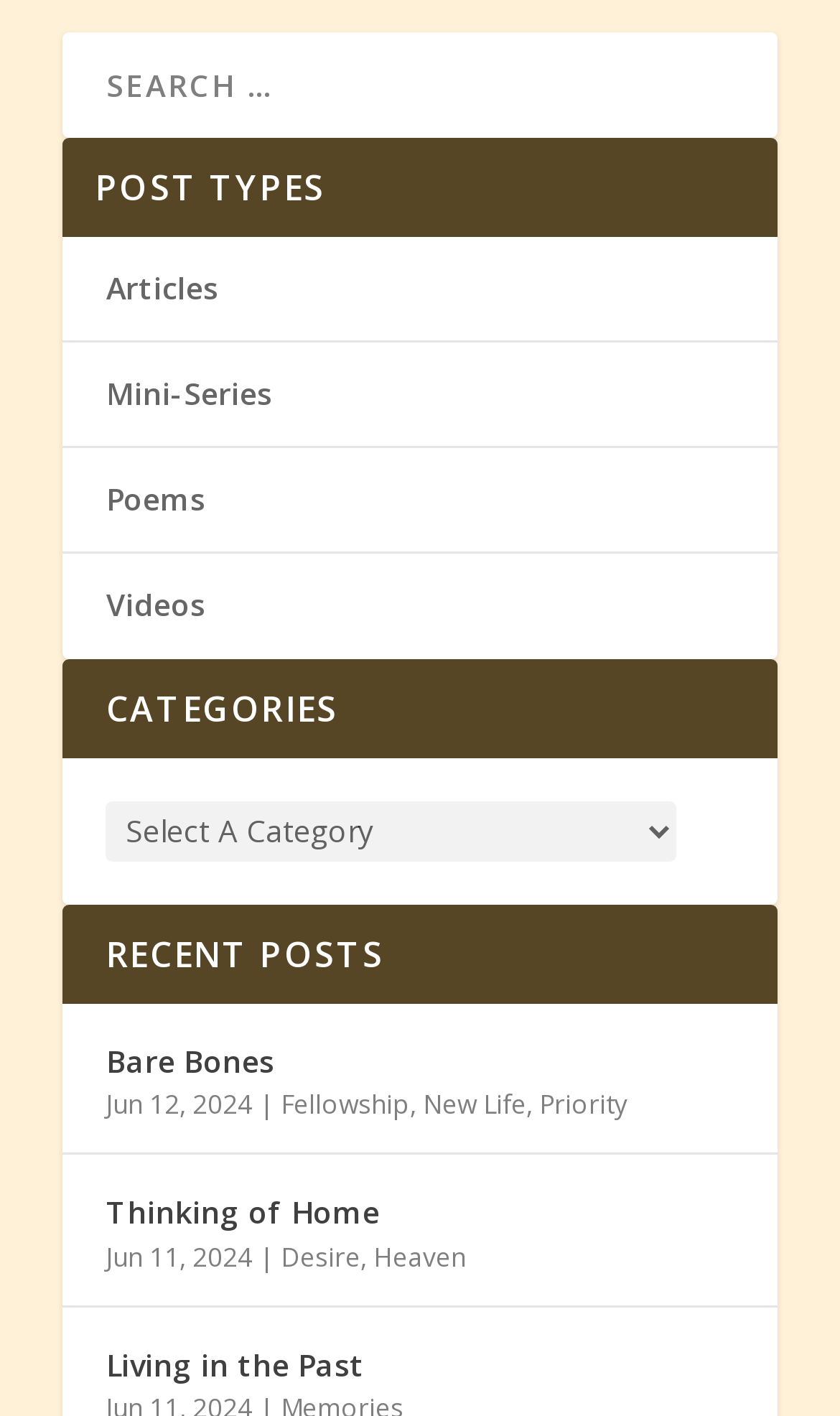Given the element description, predict the bounding box coordinates in the format (top-left x, top-left y, bottom-right x, bottom-right y), using floating point numbers between 0 and 1: Living in the Past

[0.126, 0.946, 0.434, 0.983]